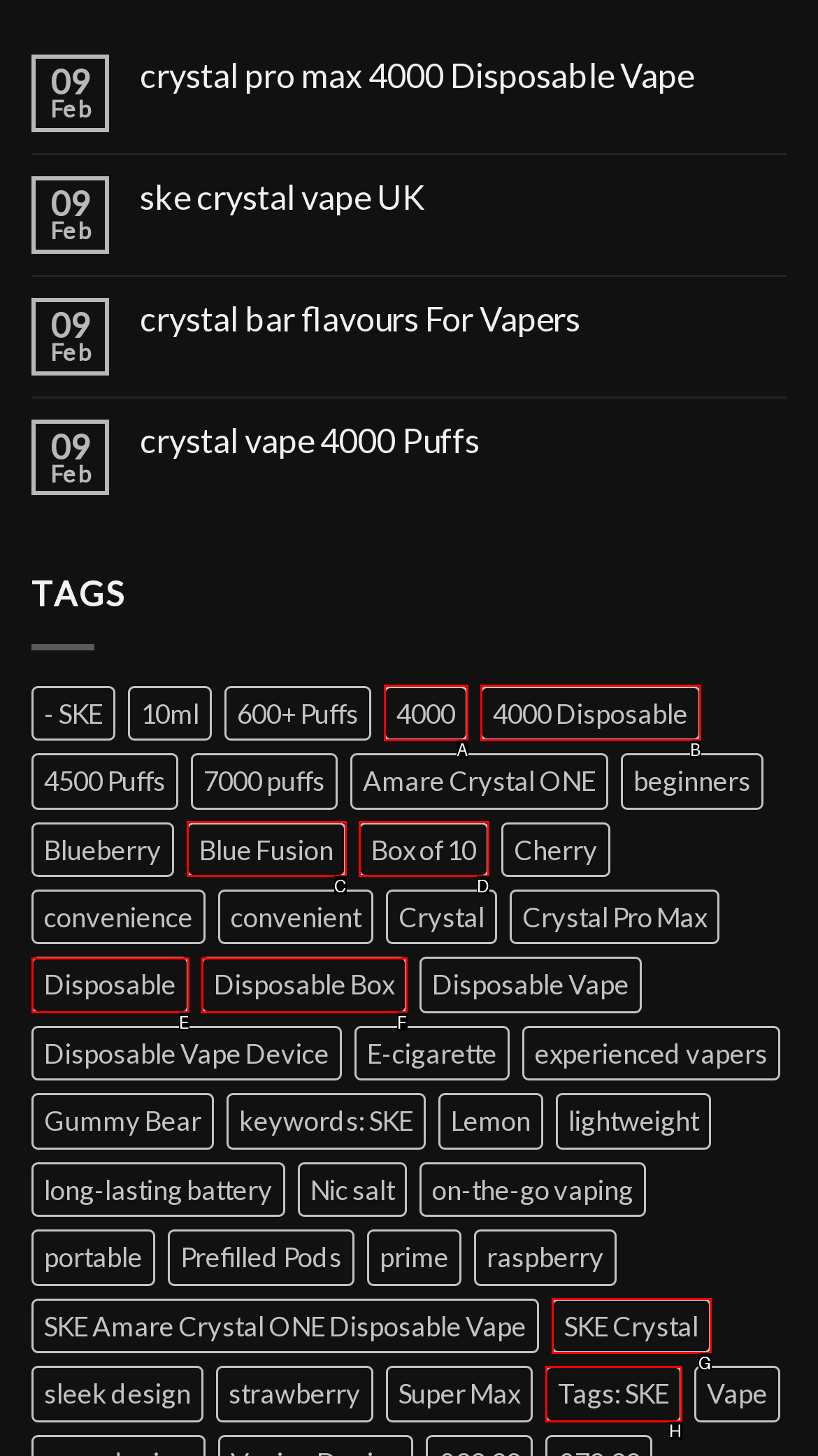Determine which HTML element matches the given description: 1300 235 568. Provide the corresponding option's letter directly.

None